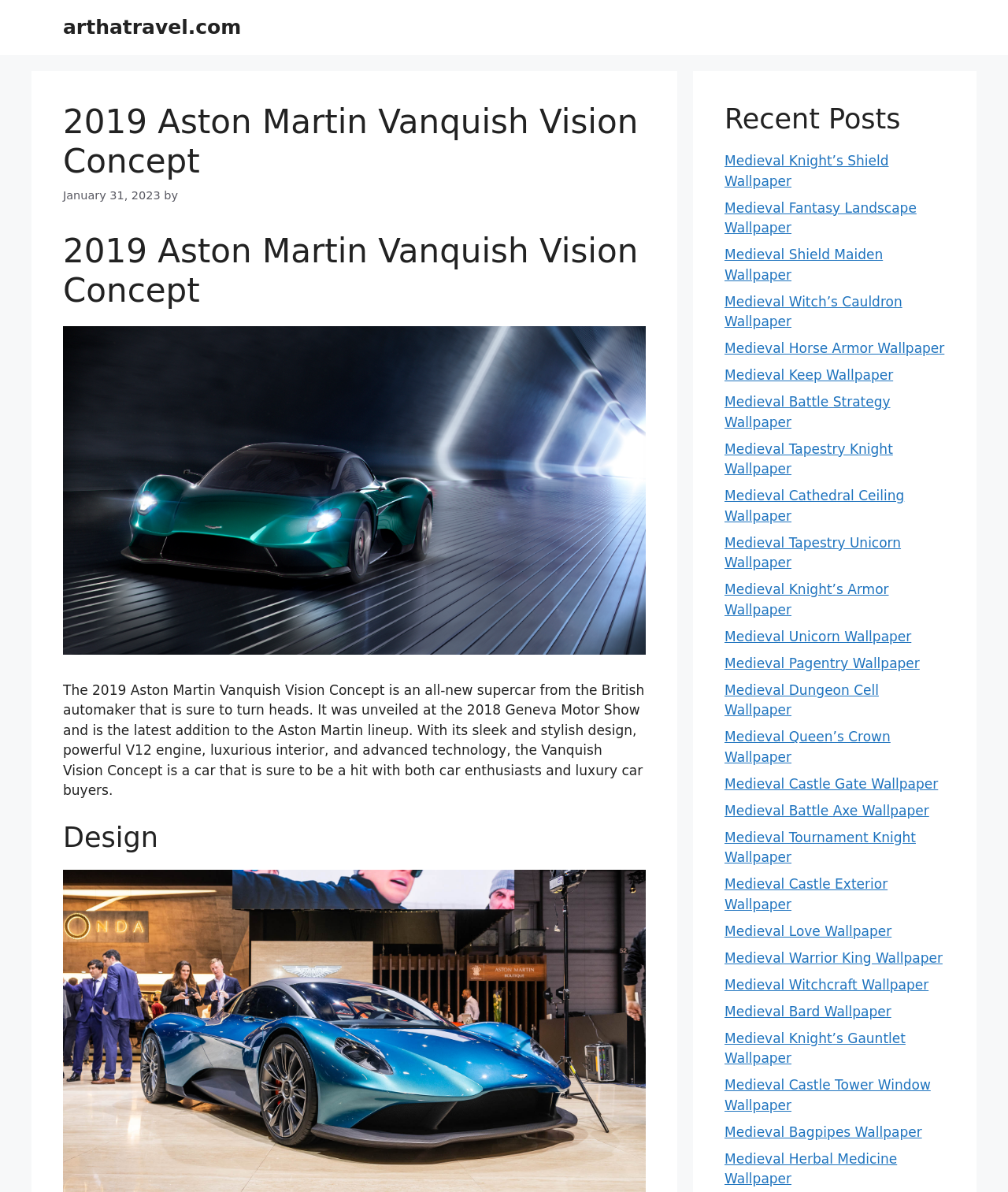Please respond in a single word or phrase: 
What is the name of the car concept?

2019 Aston Martin Vanquish Vision Concept